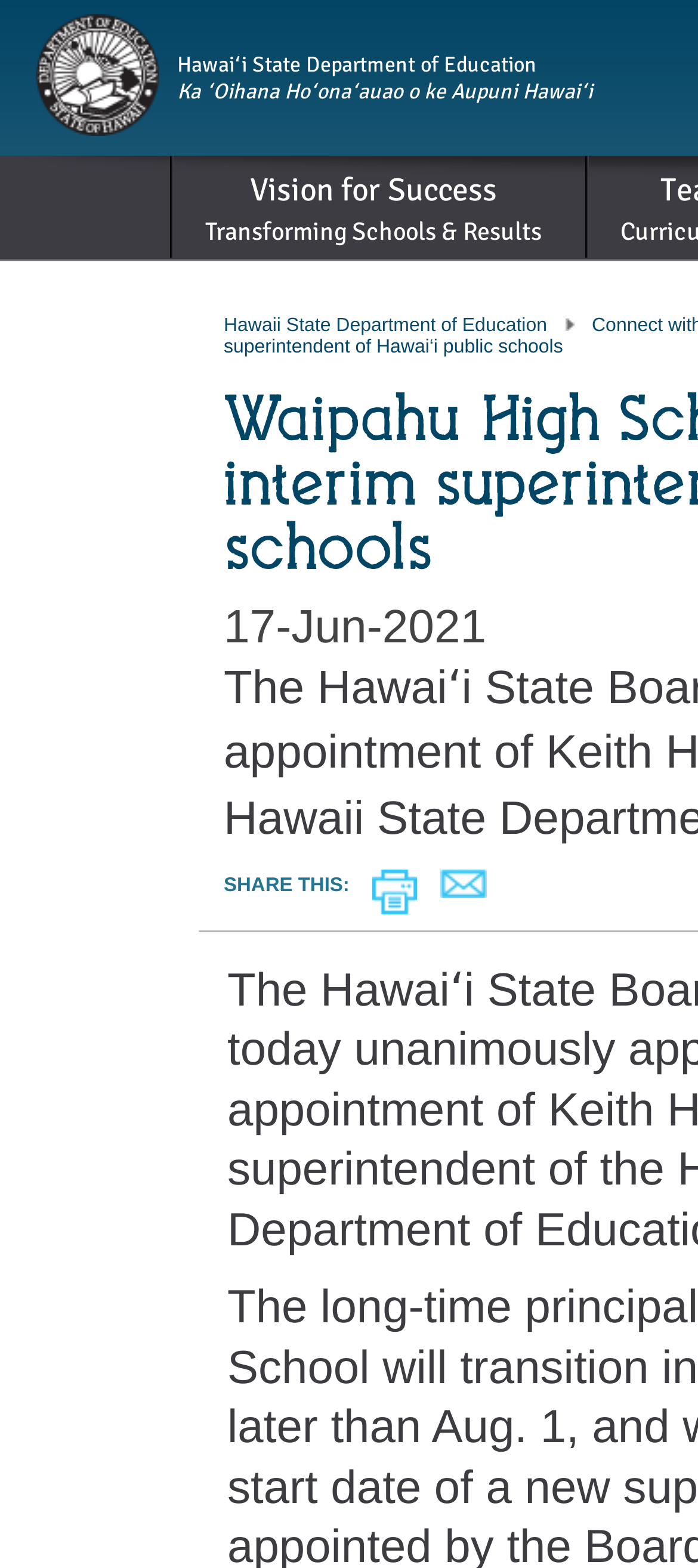How many sharing options are available?
Refer to the image and respond with a one-word or short-phrase answer.

2